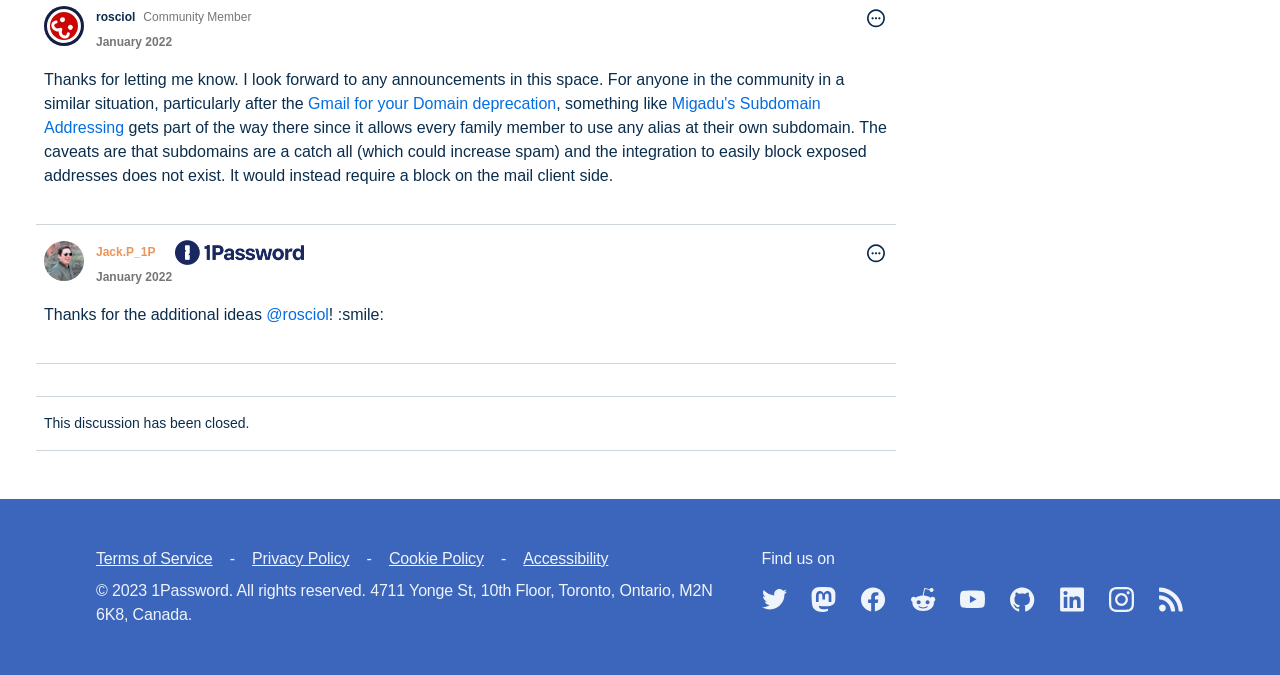Locate the bounding box coordinates of the element that should be clicked to execute the following instruction: "View the discussion".

[0.034, 0.105, 0.66, 0.166]